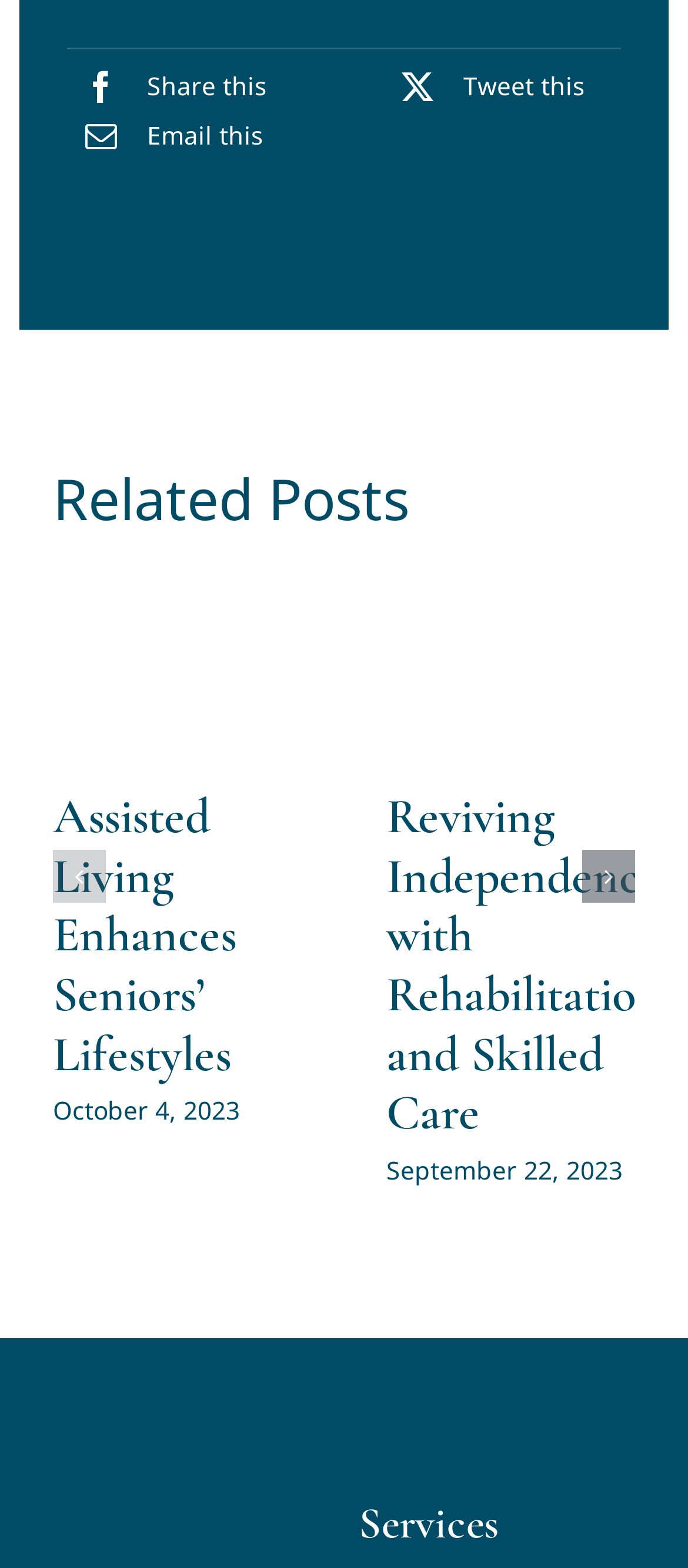Locate the bounding box coordinates of the region to be clicked to comply with the following instruction: "Go to next slide". The coordinates must be four float numbers between 0 and 1, in the form [left, top, right, bottom].

[0.846, 0.542, 0.923, 0.575]